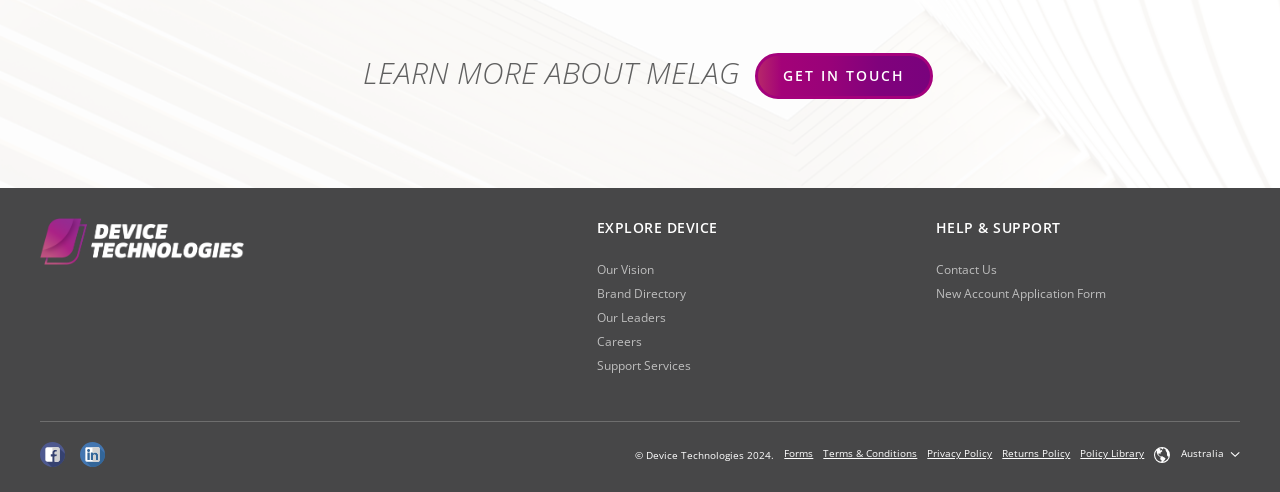What is the country associated with the company?
We need a detailed and exhaustive answer to the question. Please elaborate.

The country associated with the company can be inferred from the link 'Australia' at the bottom of the webpage, which suggests that the company is based in or has a strong presence in Australia.